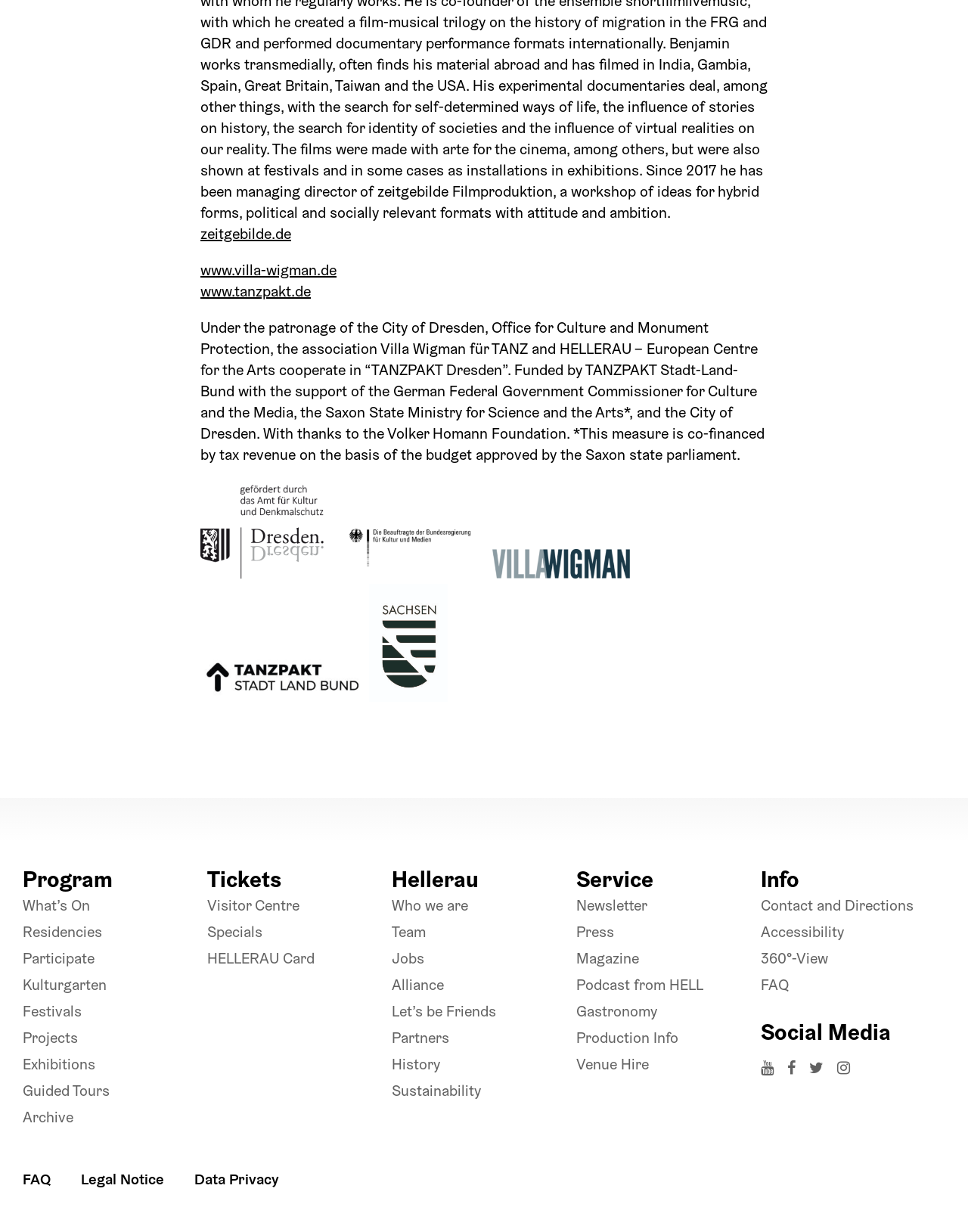Highlight the bounding box coordinates of the element you need to click to perform the following instruction: "Learn about residencies."

[0.023, 0.771, 0.105, 0.787]